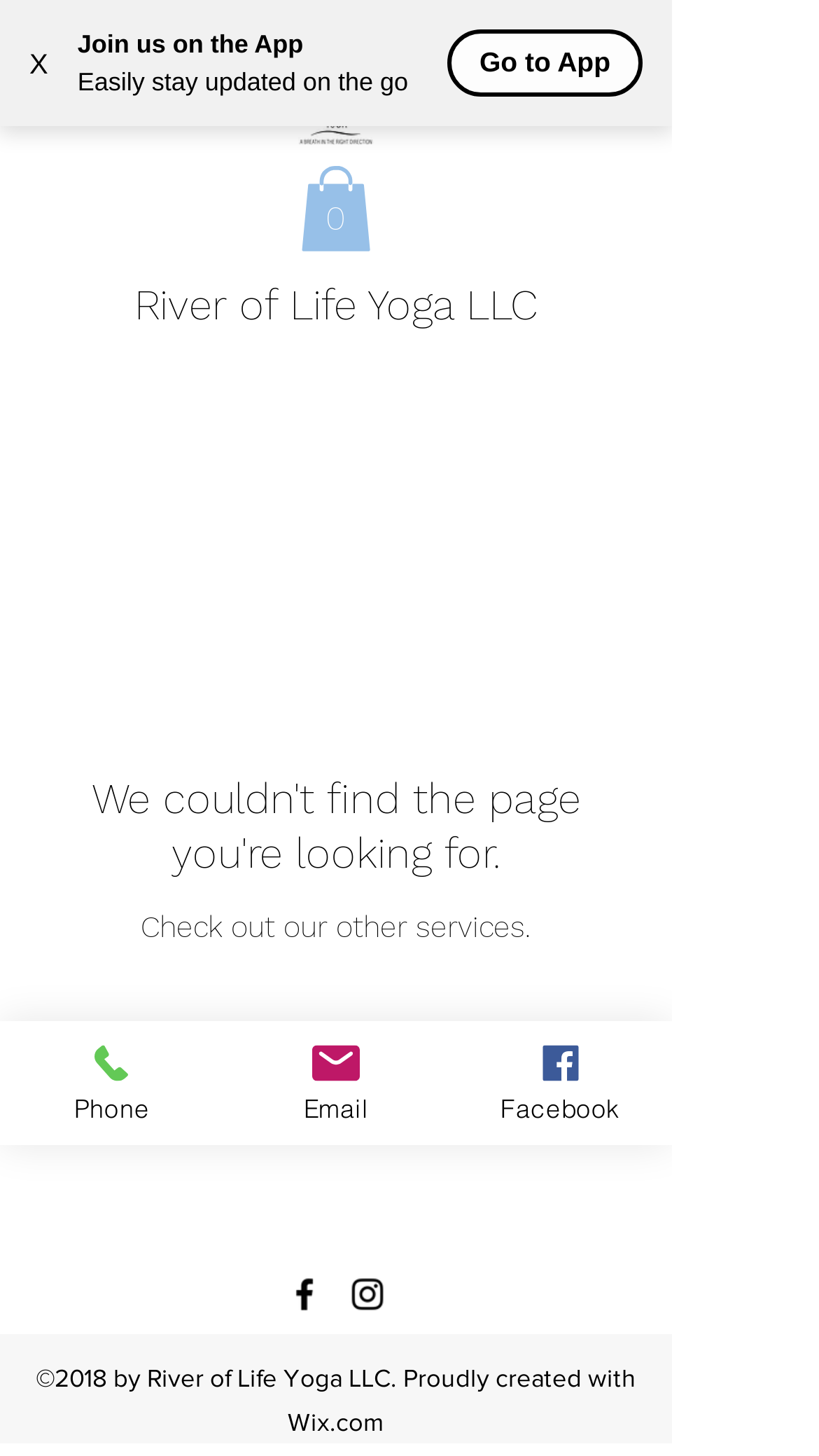Please provide a one-word or short phrase answer to the question:
What is the text on the button at the top right corner?

X